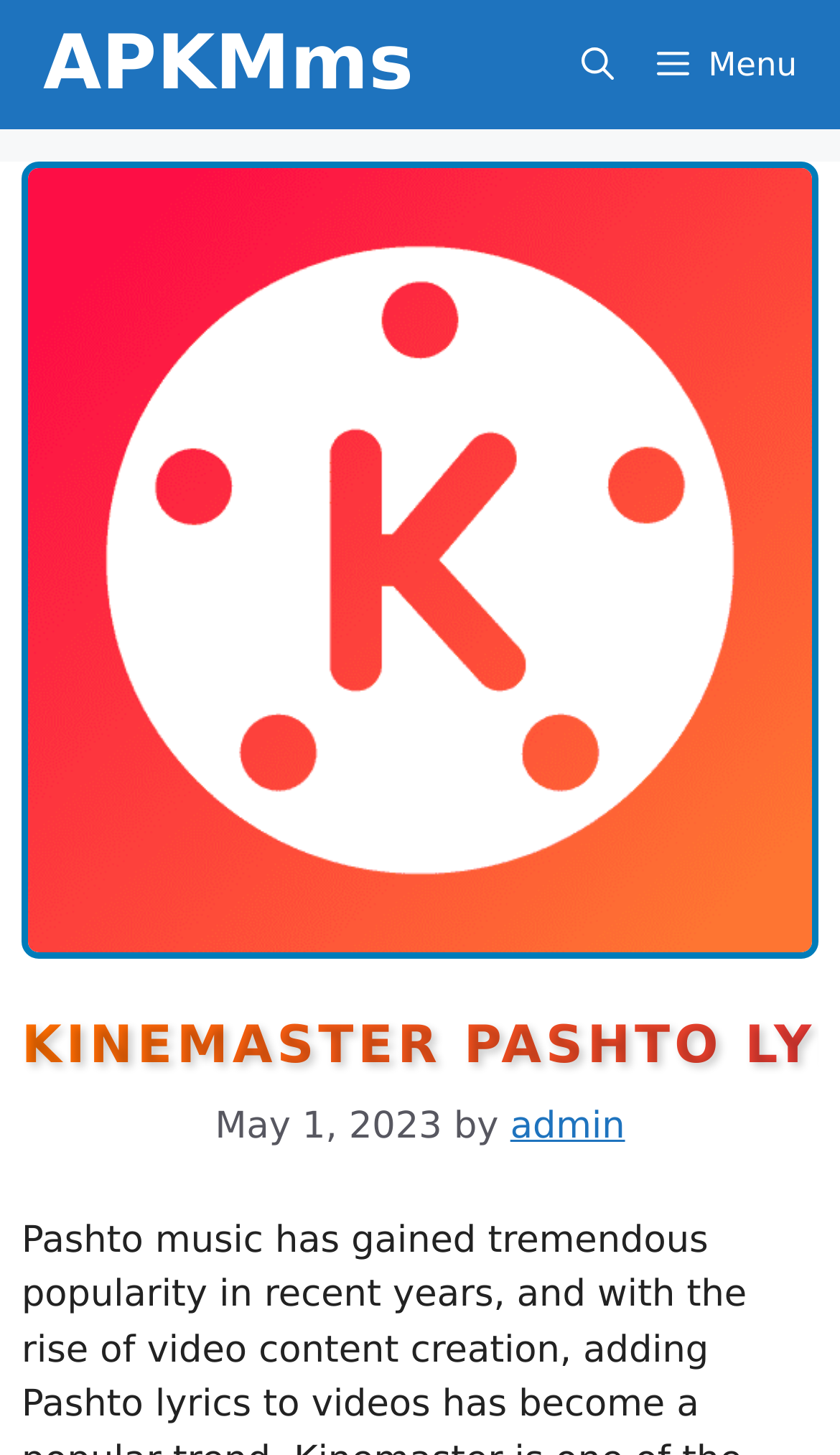Generate the text of the webpage's primary heading.

KINEMASTER PASHTO LYRICS EDITING: A BEGINNER’S GUIDE